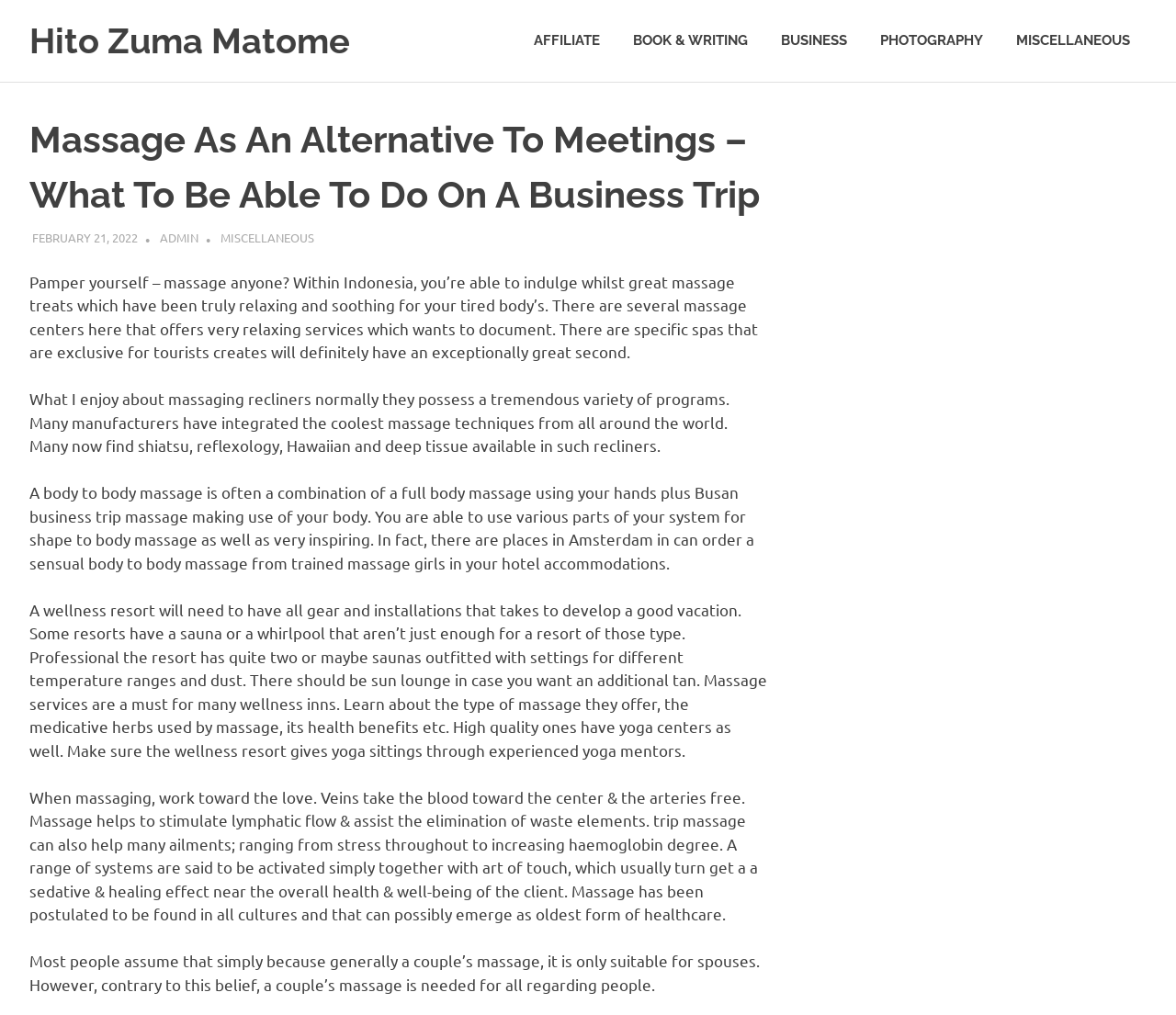Locate the bounding box coordinates of the clickable element to fulfill the following instruction: "Check the date of the article". Provide the coordinates as four float numbers between 0 and 1 in the format [left, top, right, bottom].

[0.027, 0.226, 0.117, 0.241]